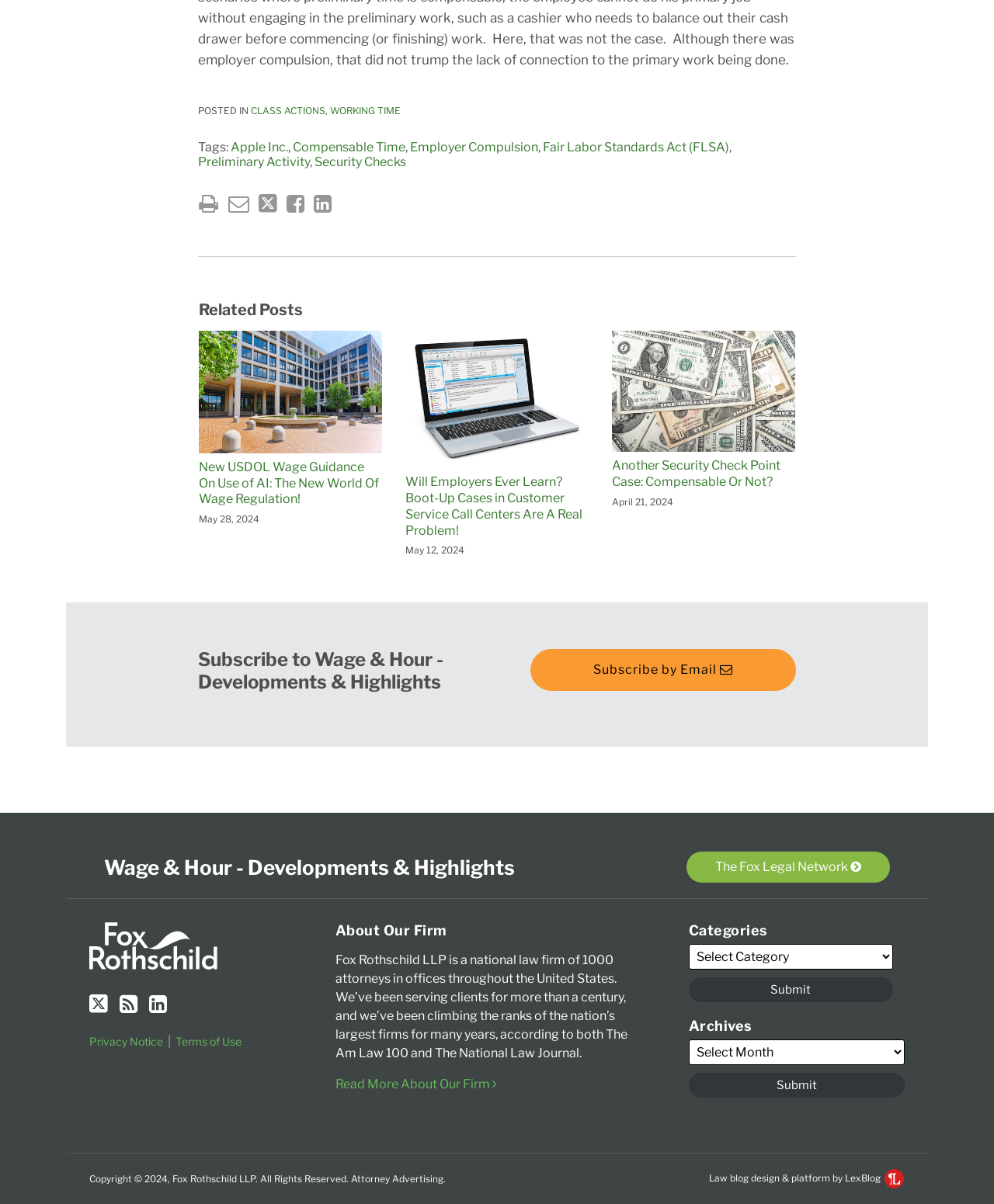Use the details in the image to answer the question thoroughly: 
What is the logo of the law firm?

I found the logo of the law firm by looking at the image links at the bottom of the page, and one of the images is labeled as 'Fox Rothschild LLP logo'.